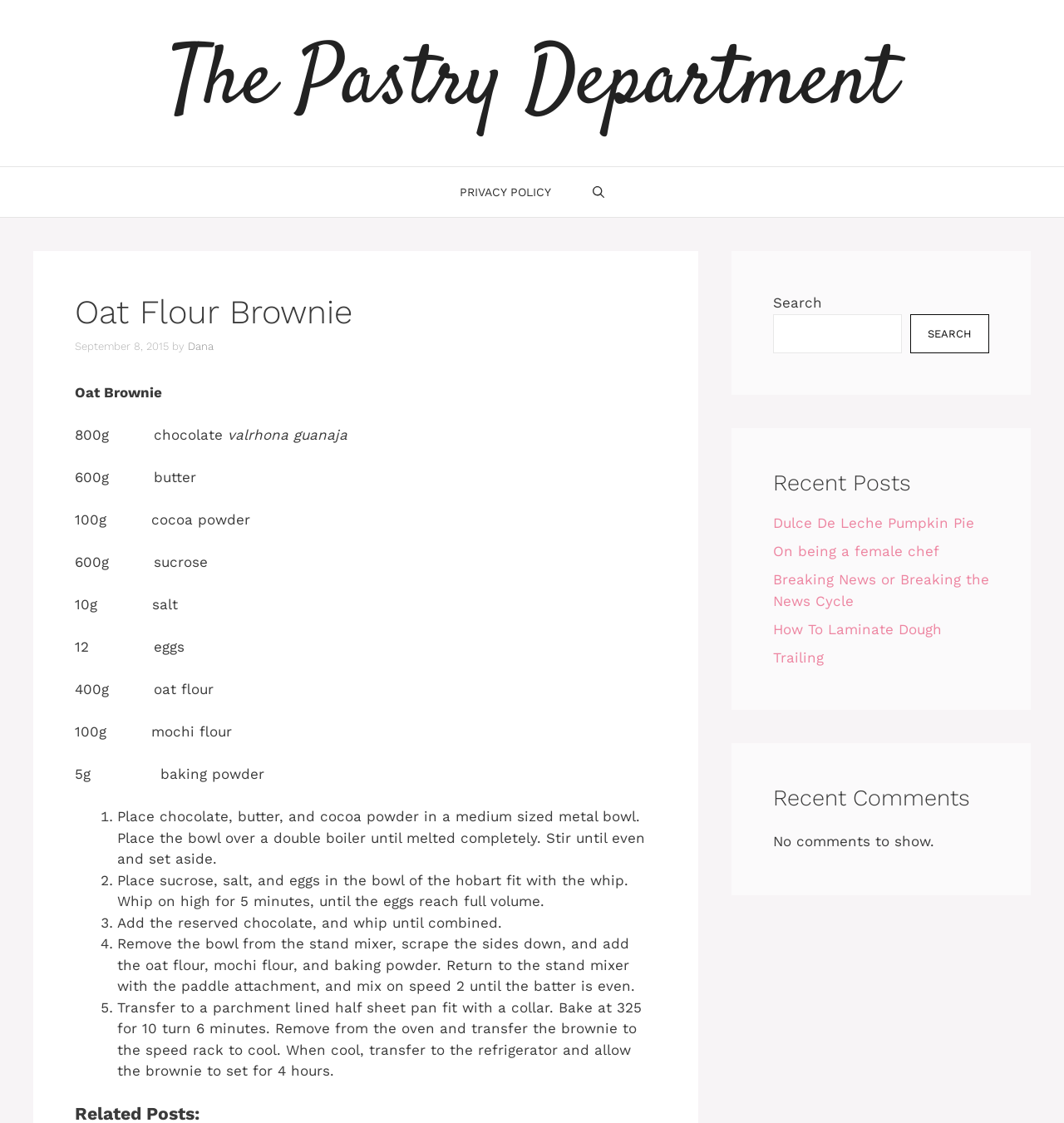Identify the bounding box coordinates of the clickable region necessary to fulfill the following instruction: "View the 'Recent Posts'". The bounding box coordinates should be four float numbers between 0 and 1, i.e., [left, top, right, bottom].

[0.727, 0.418, 0.93, 0.442]